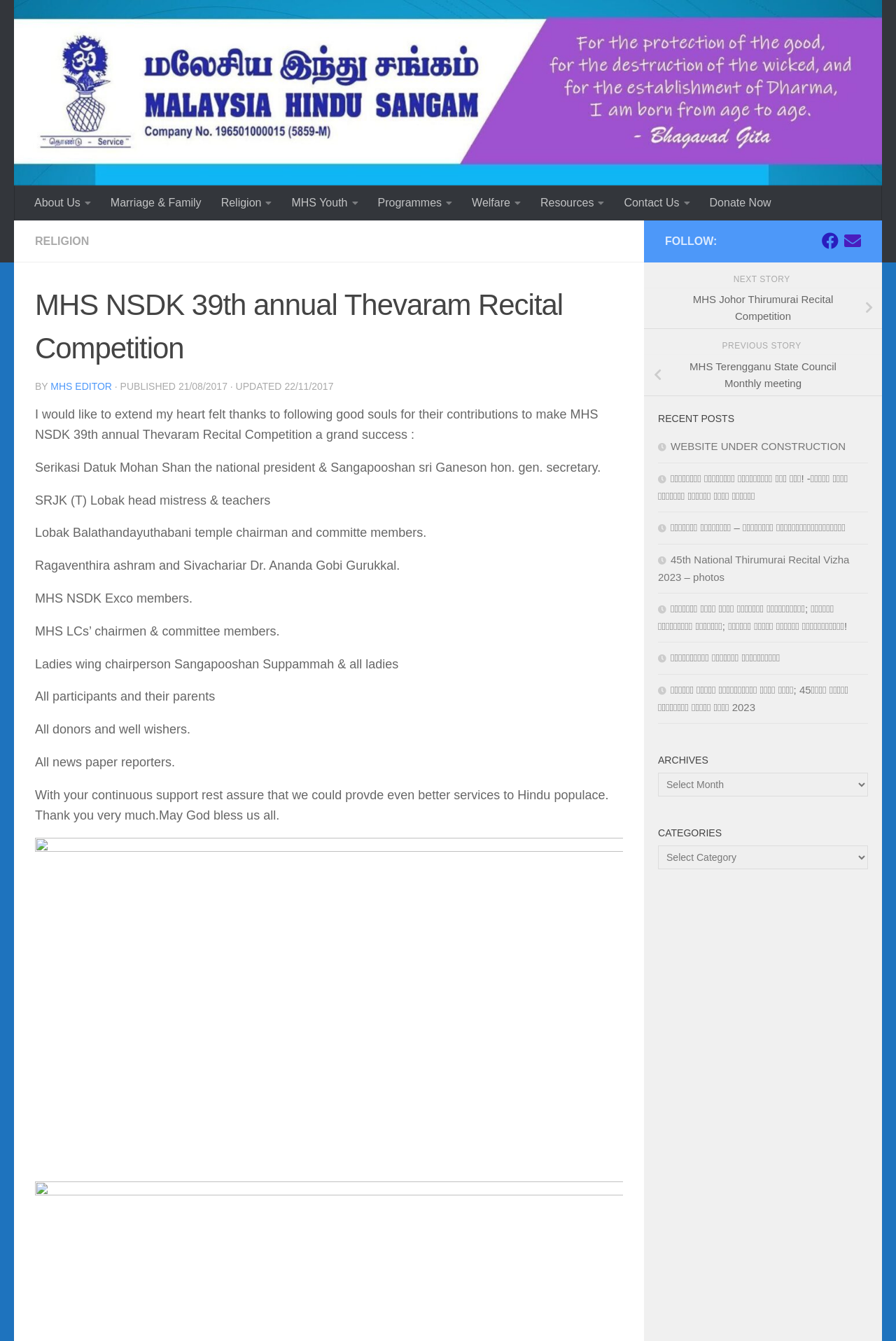Refer to the screenshot and give an in-depth answer to this question: What is the name of the event mentioned?

I found the answer by looking at the heading 'MHS NSDK 39th annual Thevaram Recital Competition' which is a prominent element on the webpage, indicating that it is the main topic of the page.